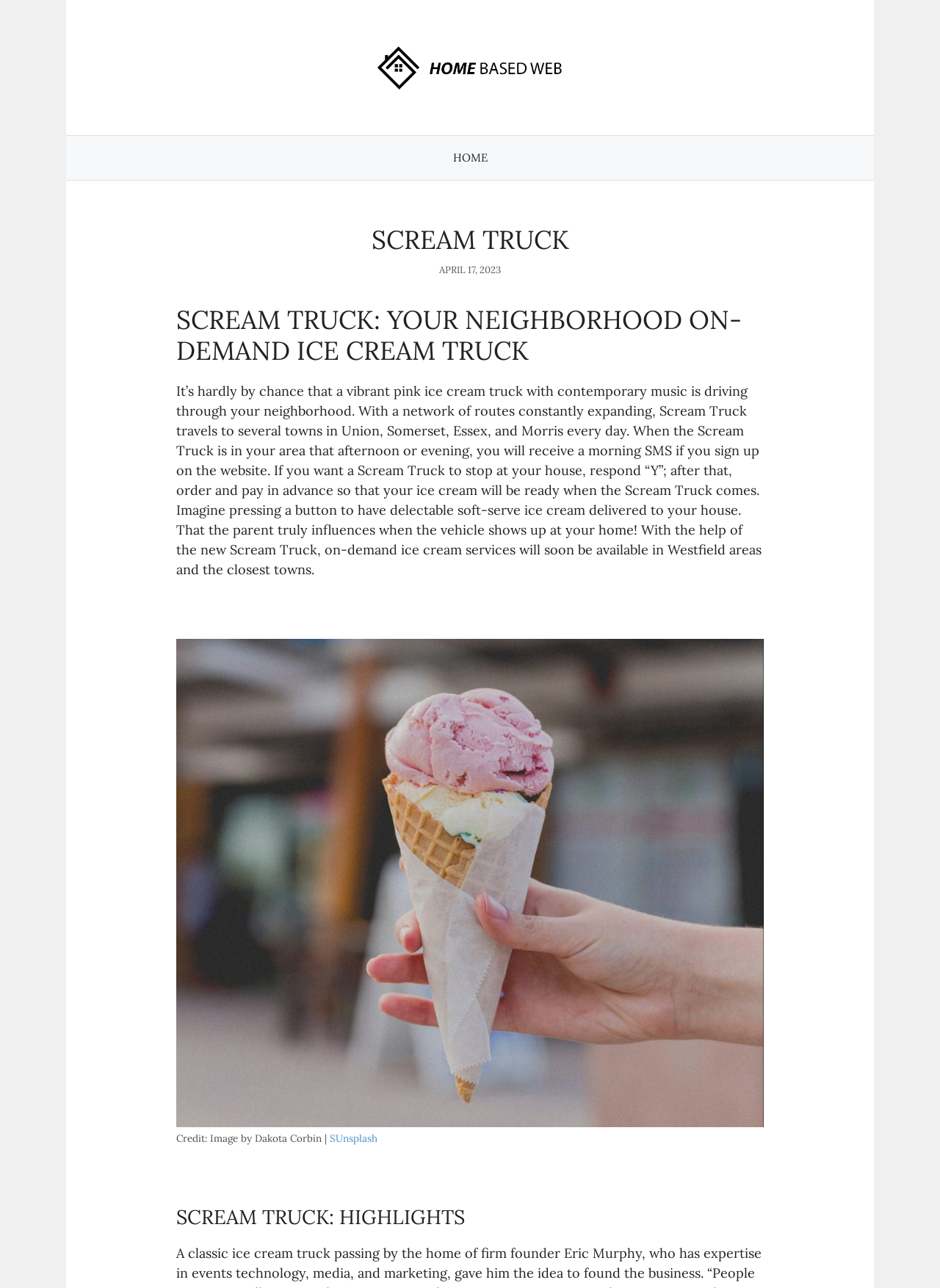Please answer the following question using a single word or phrase: 
How many towns does Scream Truck travel to every day?

Several